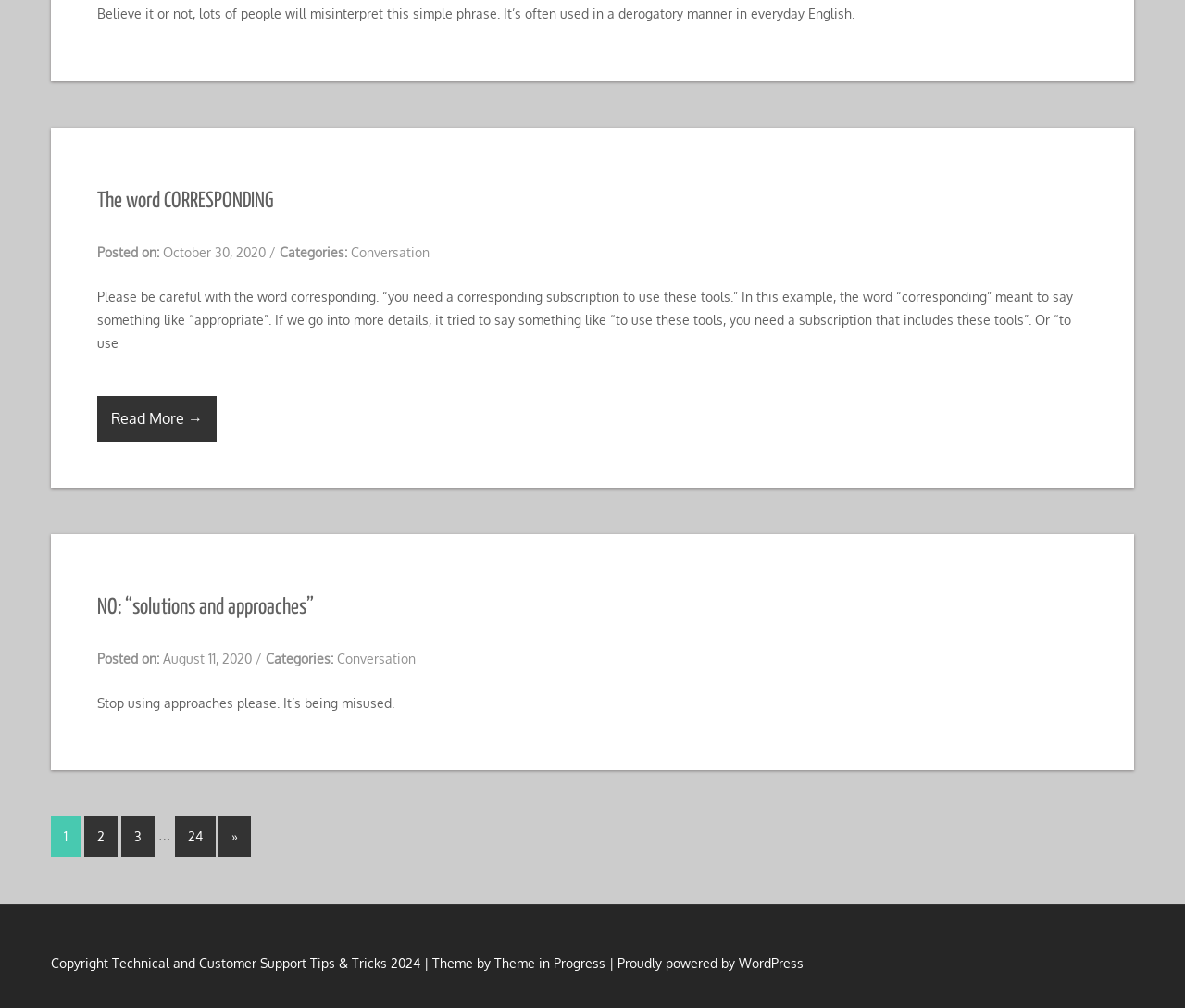Give a succinct answer to this question in a single word or phrase: 
What is the category of the second article?

Conversation